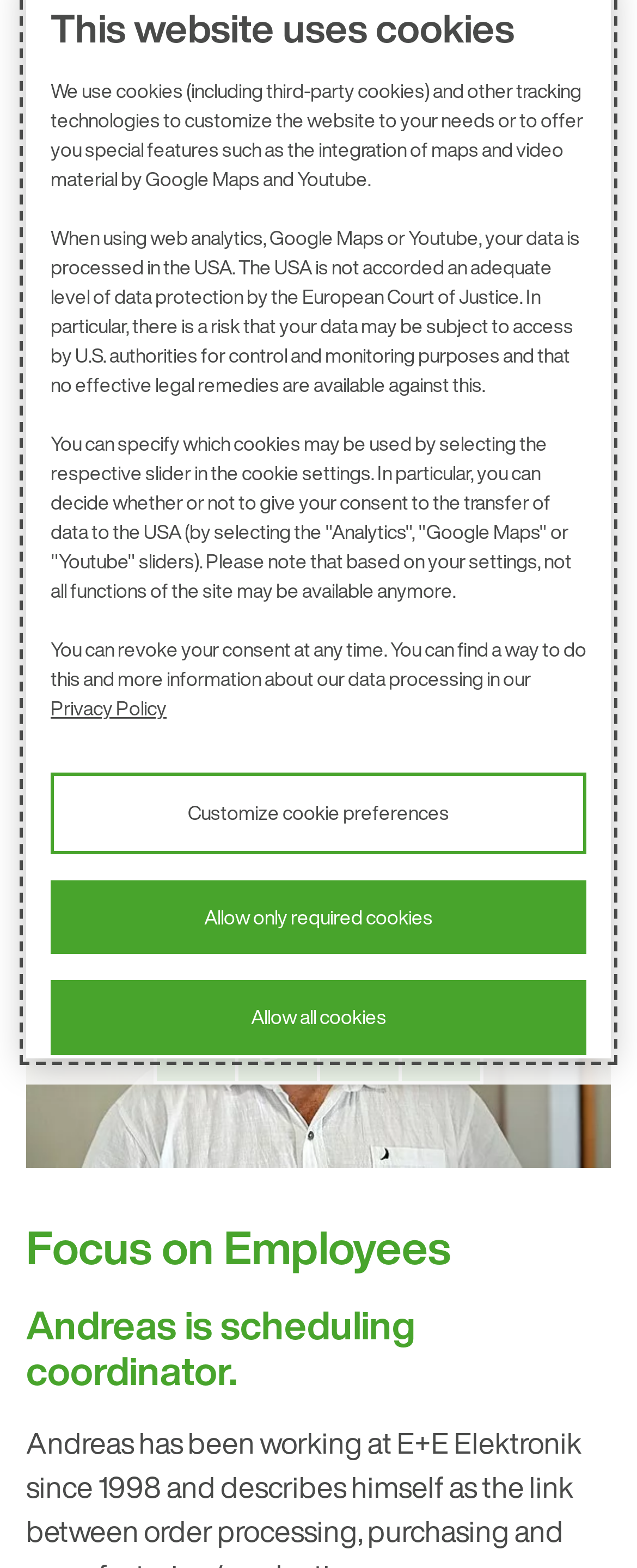Please find the bounding box coordinates (top-left x, top-left y, bottom-right x, bottom-right y) in the screenshot for the UI element described as follows: aria-label="Consent Chat" title="Consent Chat"

[0.631, 0.64, 0.754, 0.69]